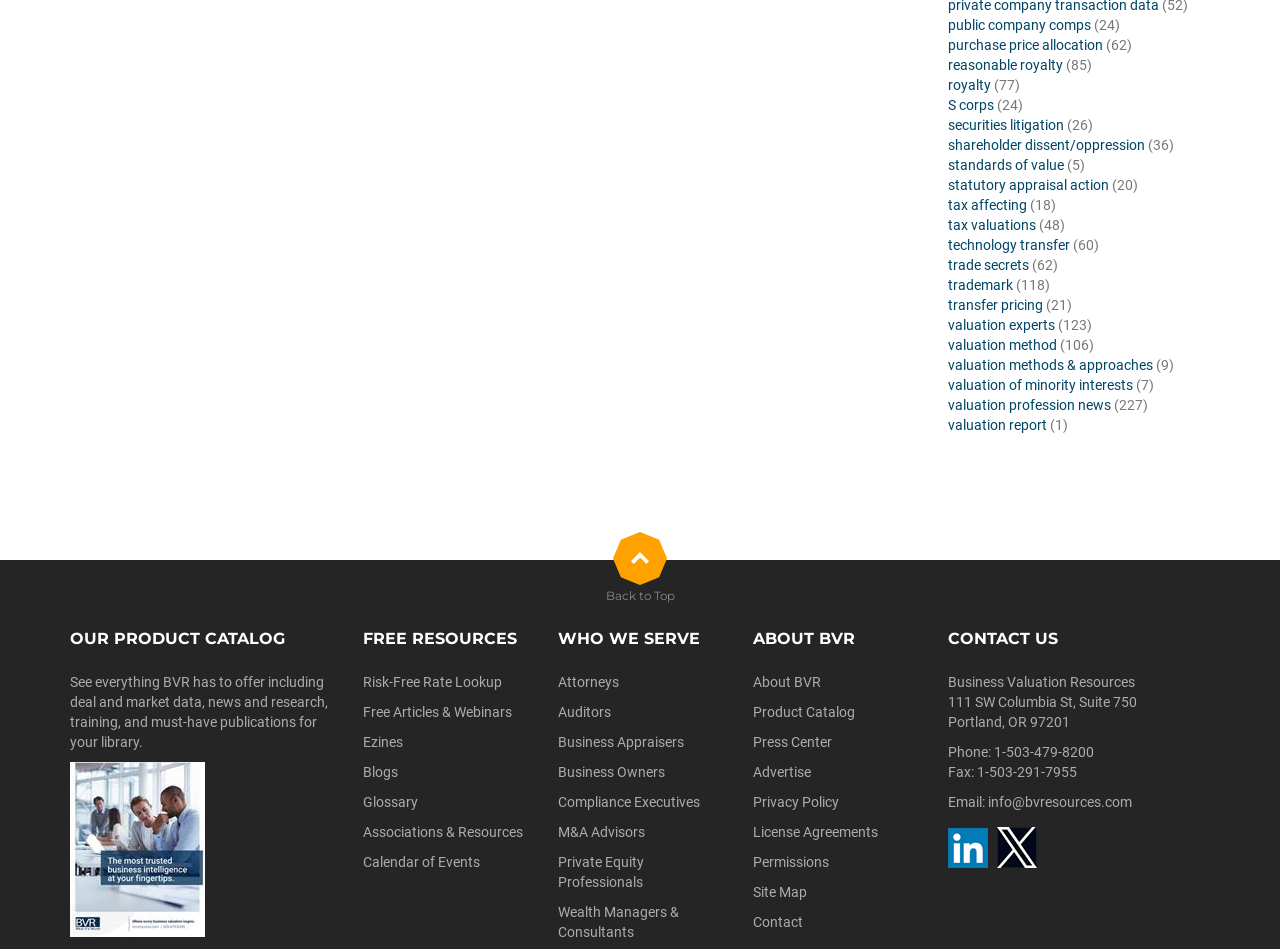What is the name of the company?
Please give a detailed answer to the question using the information shown in the image.

I found the answer by looking at the static text element at the bottom of the webpage, which says 'Business Valuation Resources'.